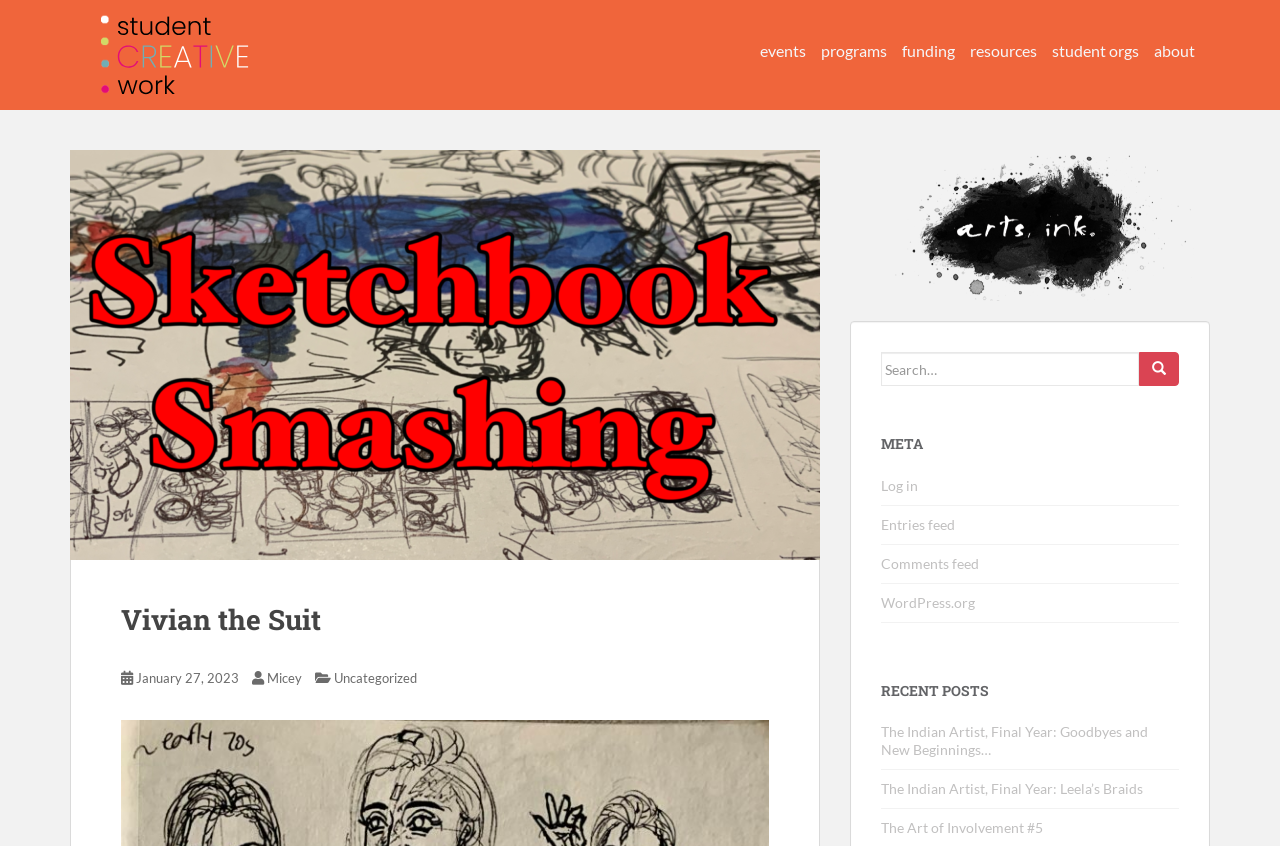Please locate the bounding box coordinates of the element's region that needs to be clicked to follow the instruction: "read The Indian Artist, Final Year: Goodbyes and New Beginnings…". The bounding box coordinates should be provided as four float numbers between 0 and 1, i.e., [left, top, right, bottom].

[0.688, 0.855, 0.897, 0.896]